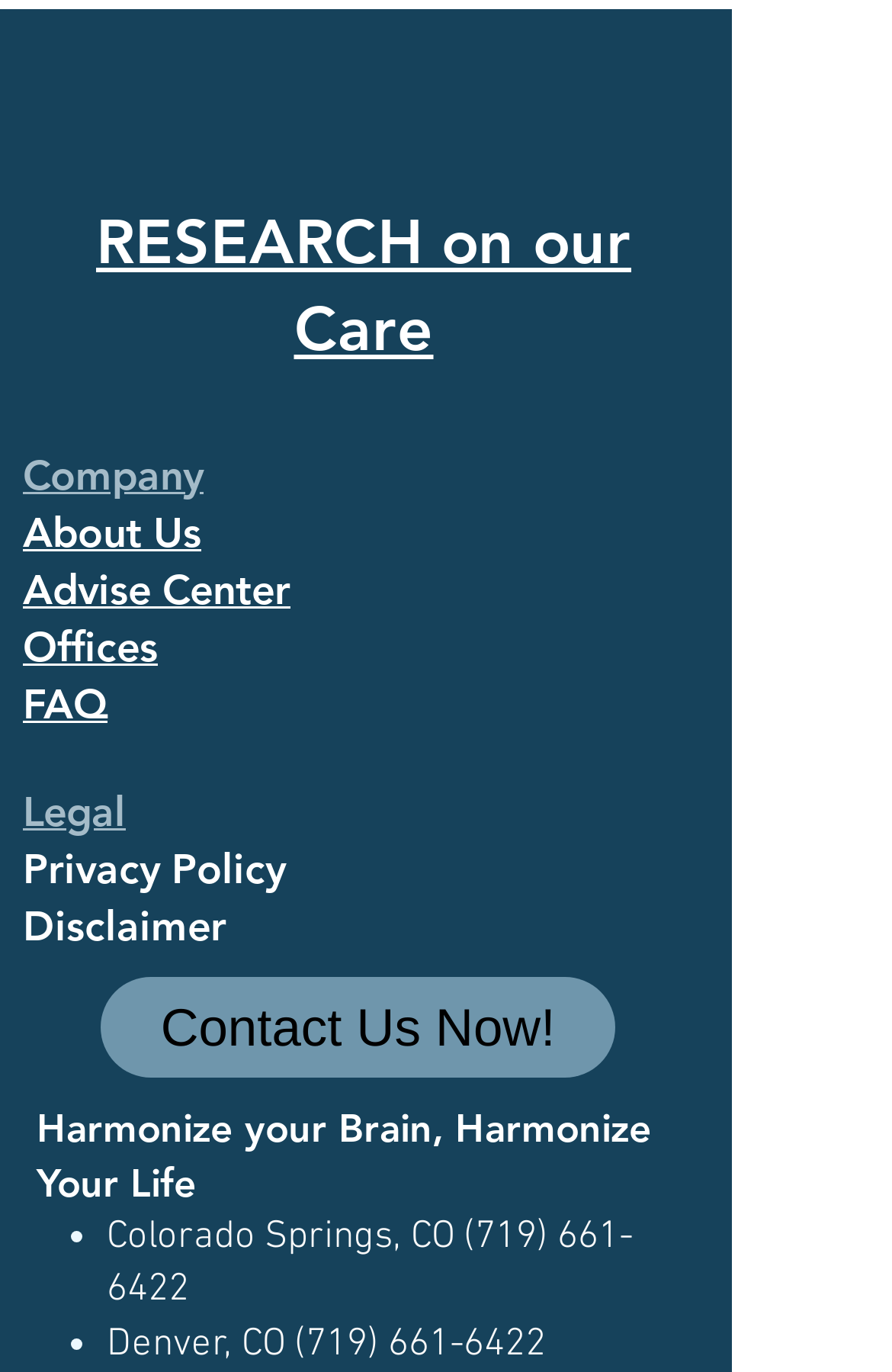Analyze the image and give a detailed response to the question:
What is the tagline of the company?

The tagline of the company is located near the bottom of the webpage, above the company's addresses and phone numbers. It reads 'Harmonize your Brain, Harmonize Your Life'.